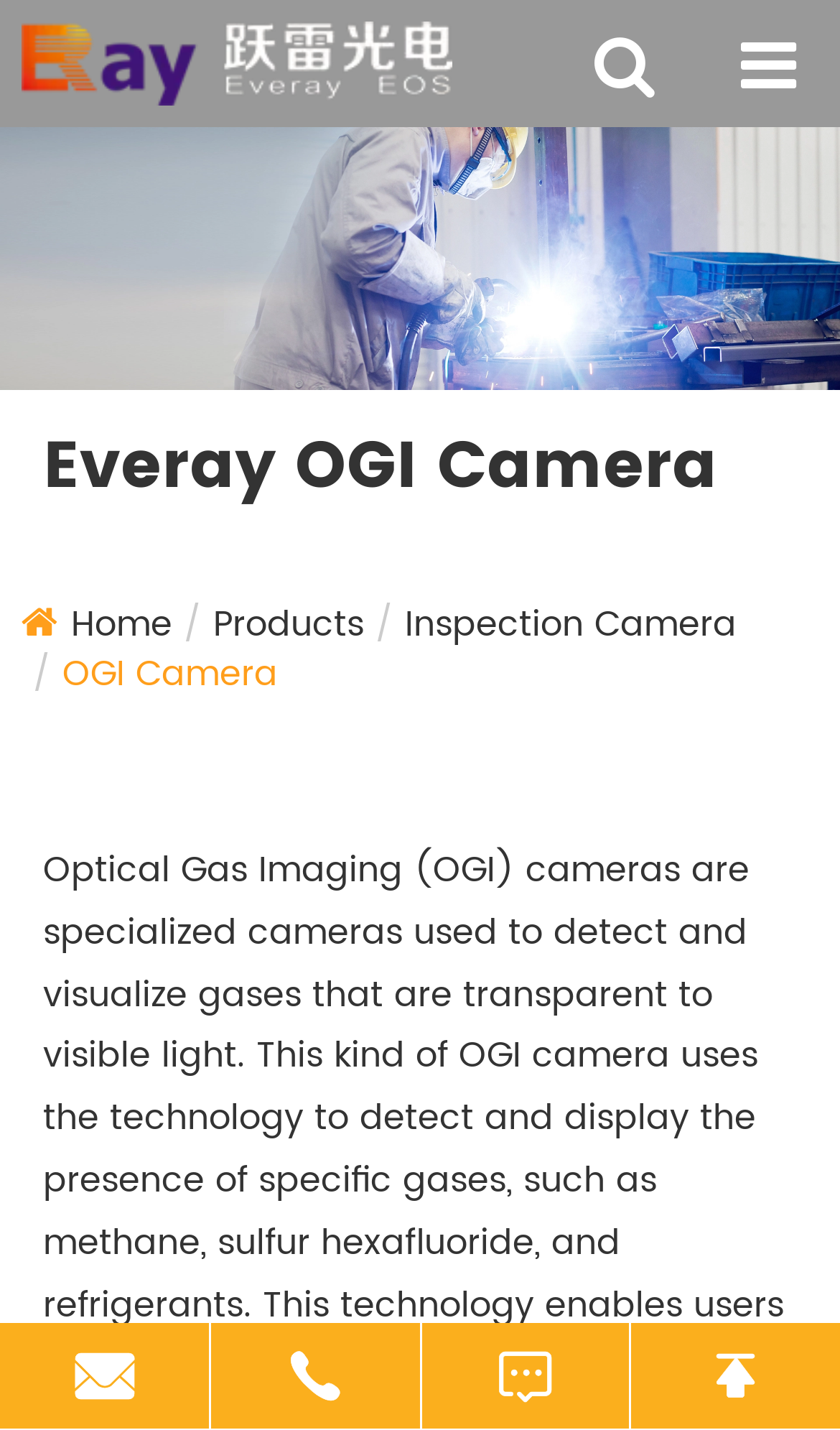Identify the bounding box coordinates of the clickable region necessary to fulfill the following instruction: "go to home page". The bounding box coordinates should be four float numbers between 0 and 1, i.e., [left, top, right, bottom].

[0.085, 0.418, 0.205, 0.457]